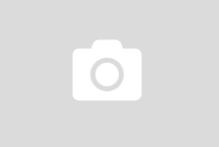What is the title of the post linked to the icon?
Based on the image, provide your answer in one word or phrase.

How To Refresh Graphics Card